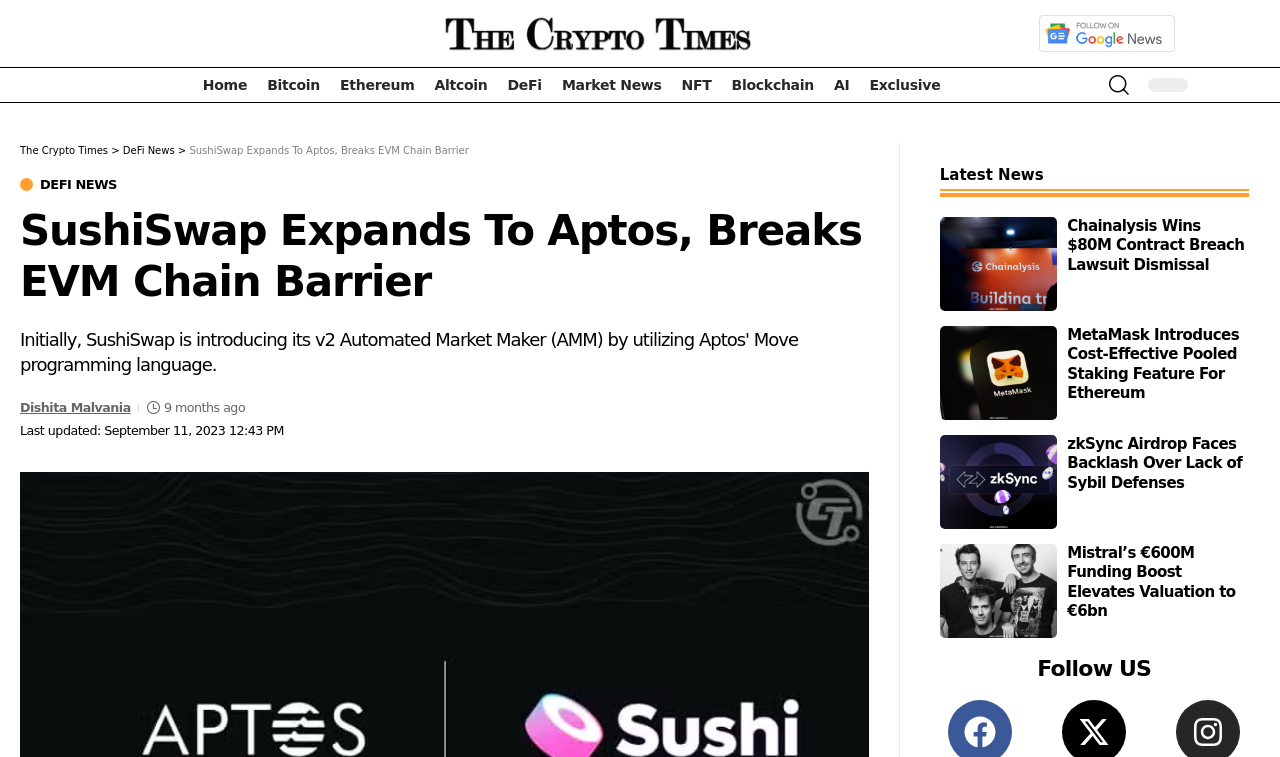Please pinpoint the bounding box coordinates for the region I should click to adhere to this instruction: "Read the 'SushiSwap Expands To Aptos, Breaks EVM Chain Barrier' article".

[0.016, 0.272, 0.679, 0.406]